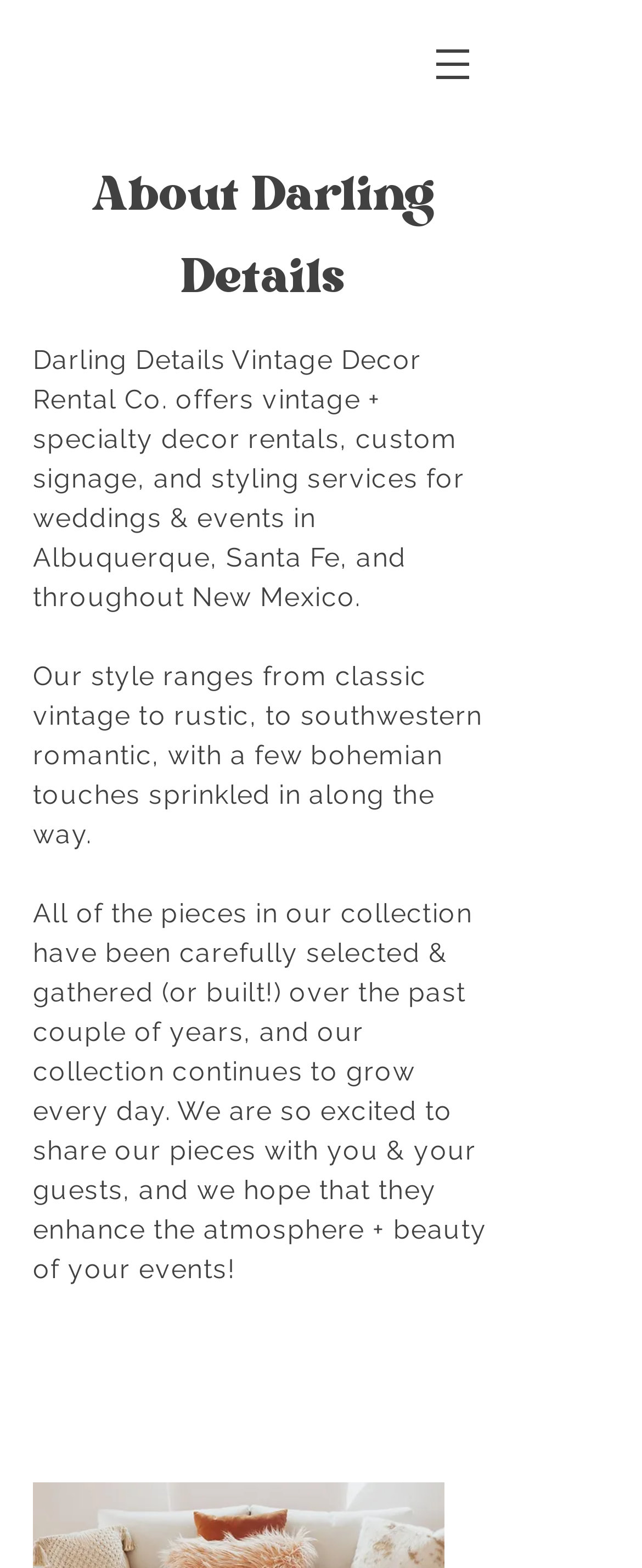What is the purpose of Darling Details' collection?
Based on the image, respond with a single word or phrase.

To enhance event atmosphere